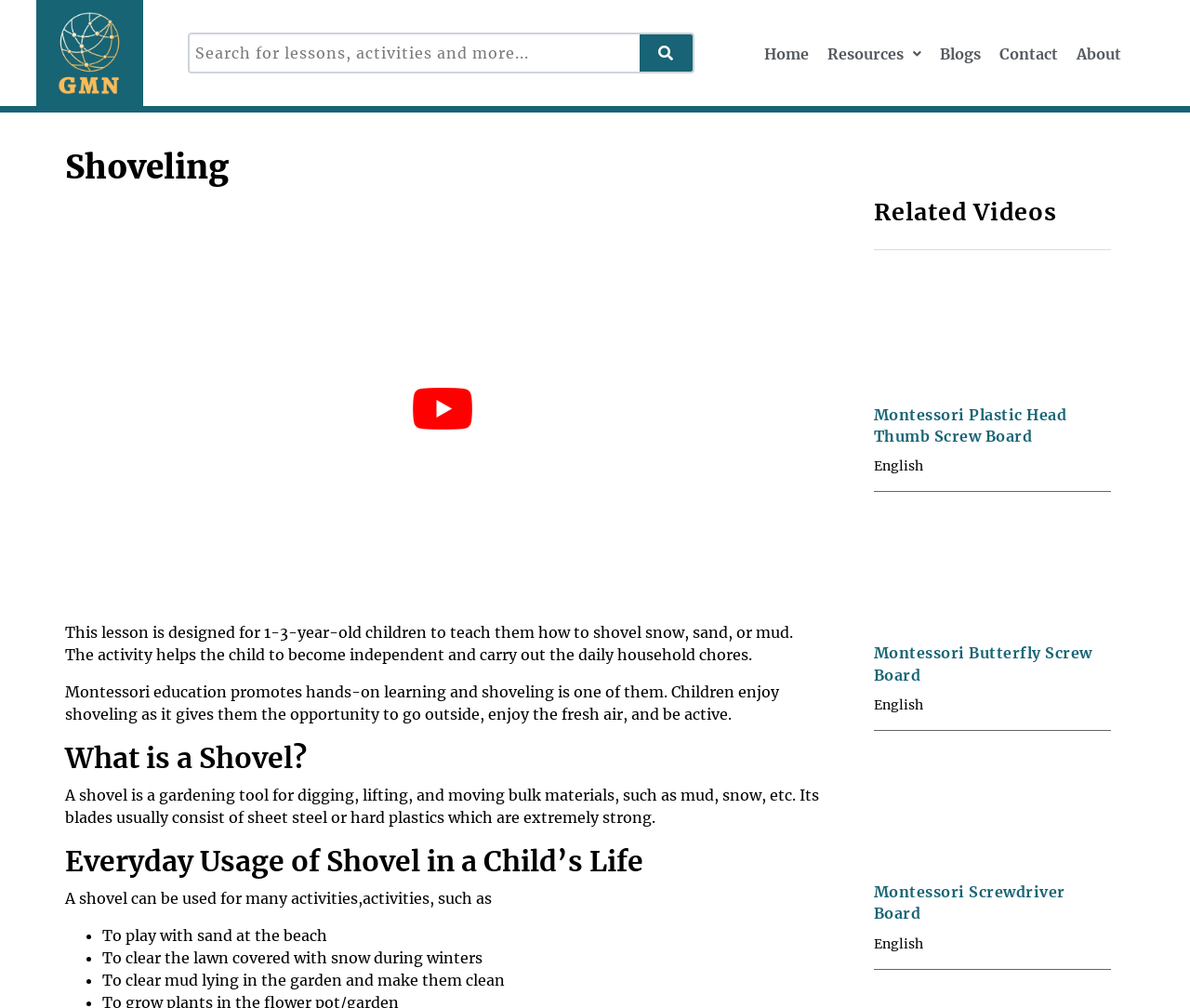Describe the webpage meticulously, covering all significant aspects.

The webpage is about introducing shoveling to children, focusing on environmental care and fine motor skills development. At the top, there is a navigation bar with links to "Home", "Resources", "Blogs", "Contact", and "About". Below the navigation bar, there is a heading "Shoveling" followed by a button to play a YouTube video.

The main content is divided into sections. The first section explains the purpose of the lesson, which is designed for 1-3 year old children to teach them how to shovel snow, sand, or mud. This activity helps children become independent and carry out daily household chores. The section also mentions that Montessori education promotes hands-on learning, and shoveling is one of the activities that children enjoy.

The next section is about "What is a Shovel?" which describes a shovel as a gardening tool for digging, lifting, and moving bulk materials. Following this, there is a section on "Everyday Usage of Shovel in a Child's Life" which lists various activities that a shovel can be used for, such as playing with sand at the beach, clearing the lawn covered with snow during winters, and clearing mud in the garden.

On the right side of the page, there is a section titled "Related Videos" which displays three video links with thumbnails and titles. Each video link has a corresponding image and a language label "English". The videos are separated by horizontal lines.

Overall, the webpage provides information and resources for parents or educators to teach children about shoveling and its importance in environmental care and fine motor skills development.